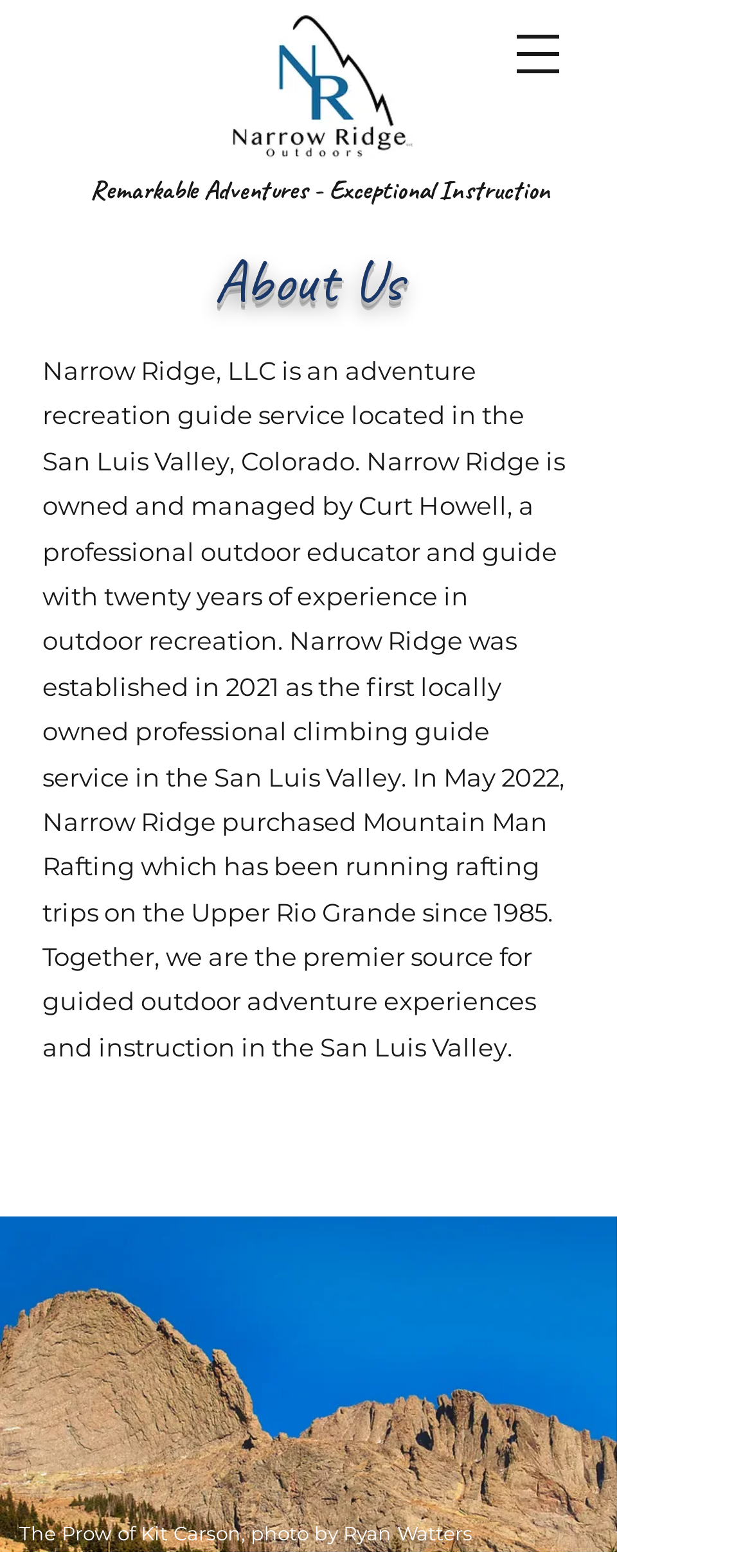What is the year Narrow Ridge was established?
We need a detailed and meticulous answer to the question.

The establishment year is mentioned in the static text 'Narrow Ridge was established in 2021 as the first locally owned professional climbing guide service in the San Luis Valley.'.